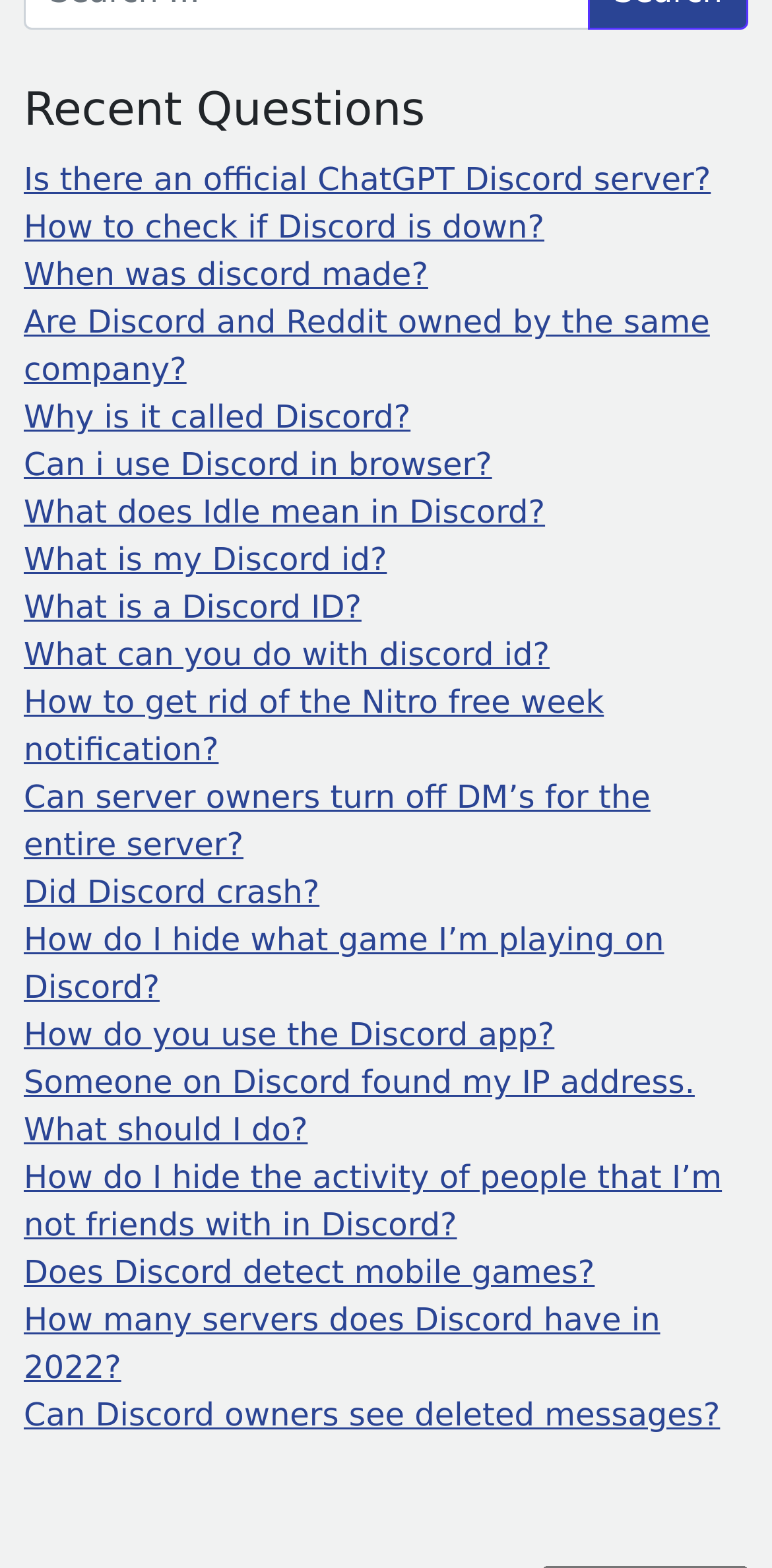Are there any questions about Discord server owners on this page?
Refer to the image and respond with a one-word or short-phrase answer.

Yes